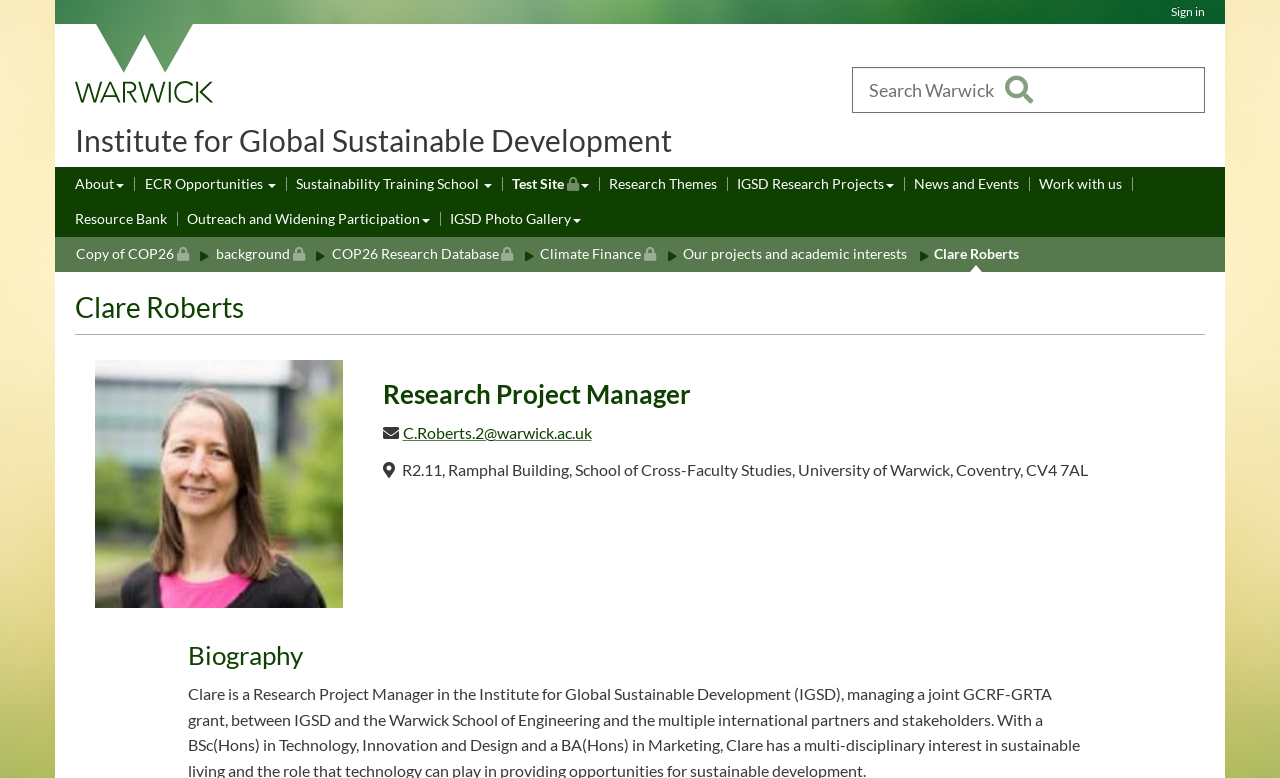What is the location of Clare Roberts' office?
Provide a detailed and well-explained answer to the question.

I found the answer by looking at the static text element with the text 'R2.11, Ramphal Building, School of Cross-Faculty Studies, University of Warwick, Coventry, CV4 7AL' which is located below the heading element with the text 'Clare Roberts'.